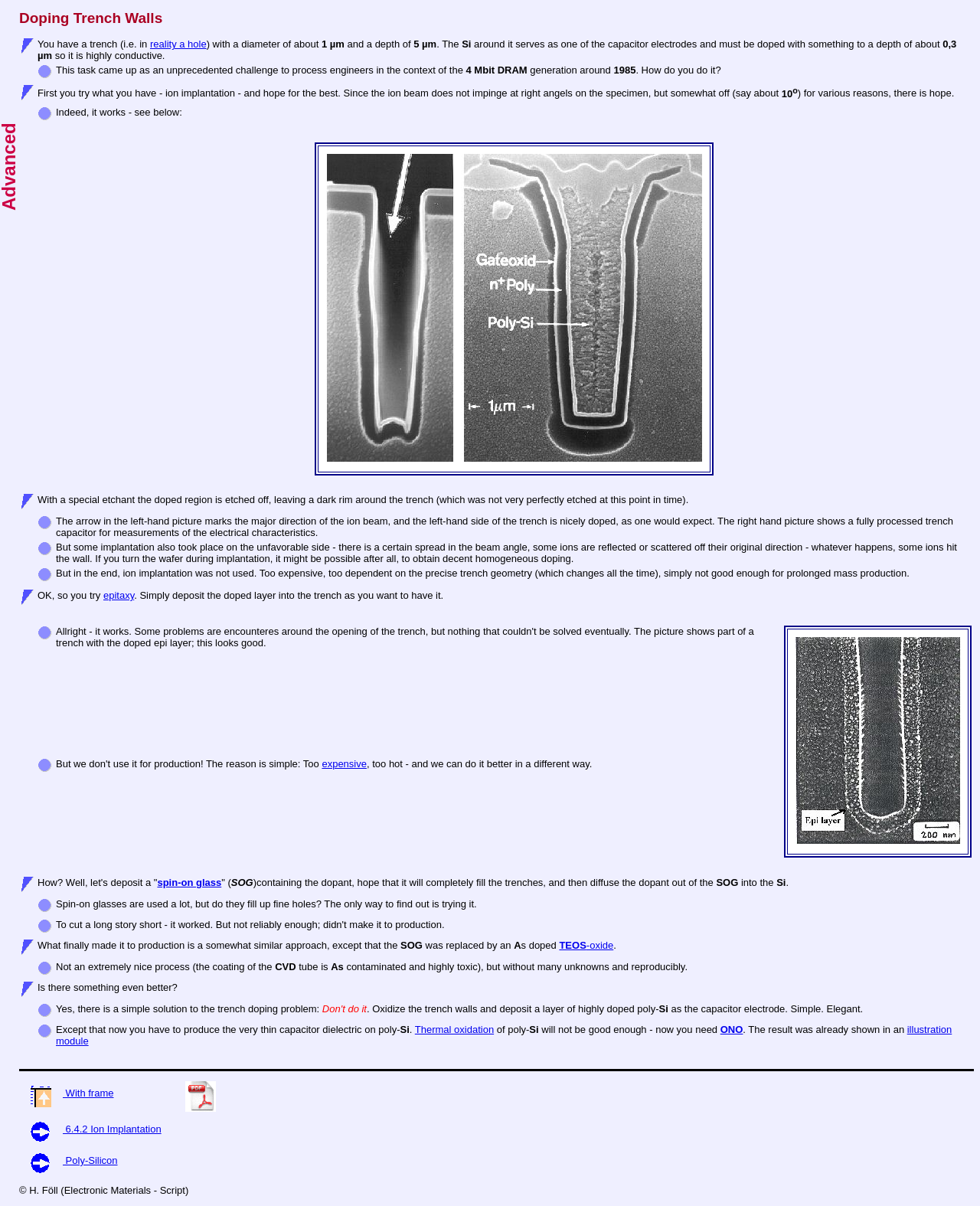Based on the element description: "spin-on glass", identify the UI element and provide its bounding box coordinates. Use four float numbers between 0 and 1, [left, top, right, bottom].

[0.16, 0.727, 0.226, 0.737]